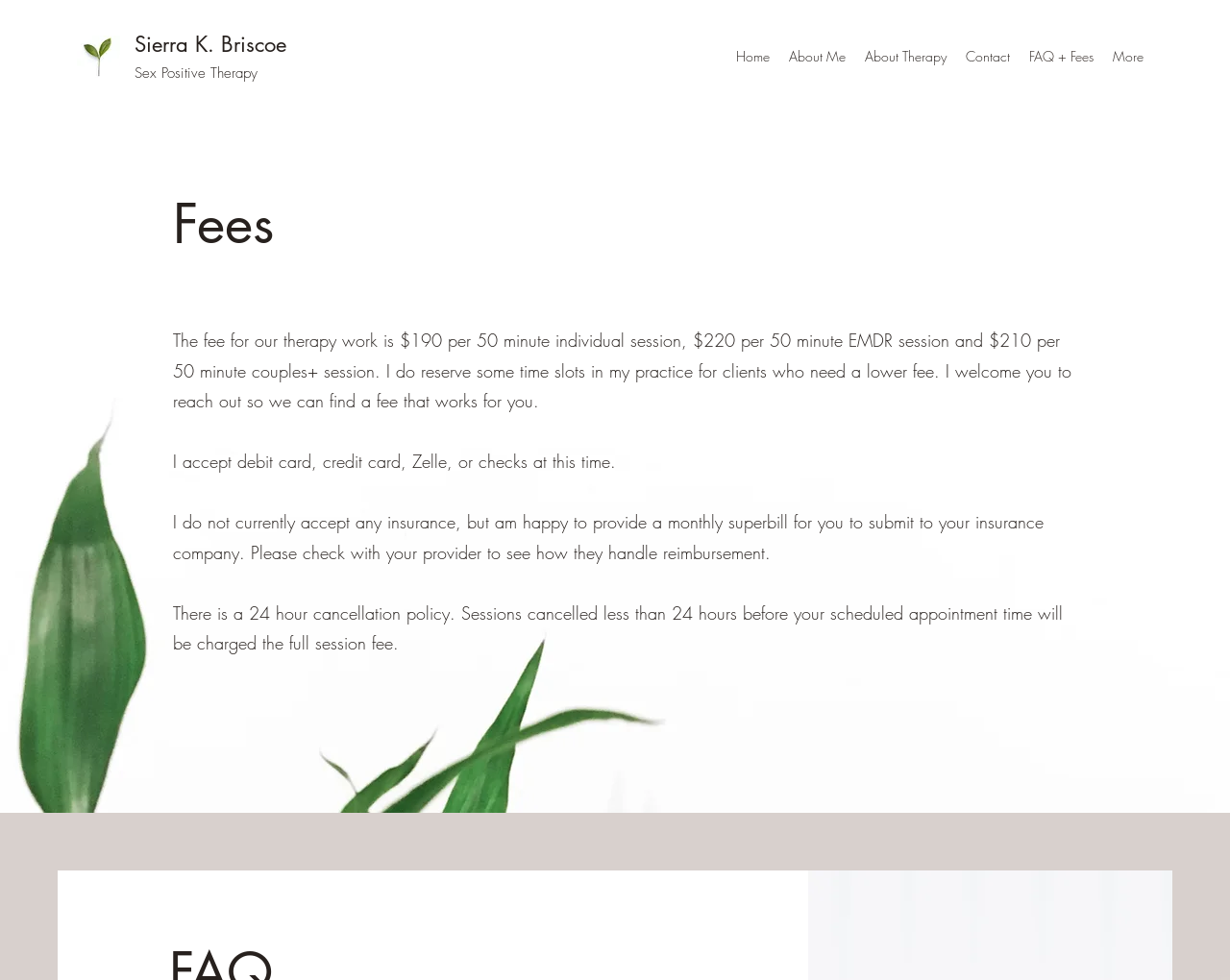What is the cancellation policy?
Provide a detailed answer to the question, using the image to inform your response.

I found the answer by reading the text that says 'There is a 24 hour cancellation policy. Sessions cancelled less than 24 hours before your scheduled appointment time will be charged the full session fee.'.